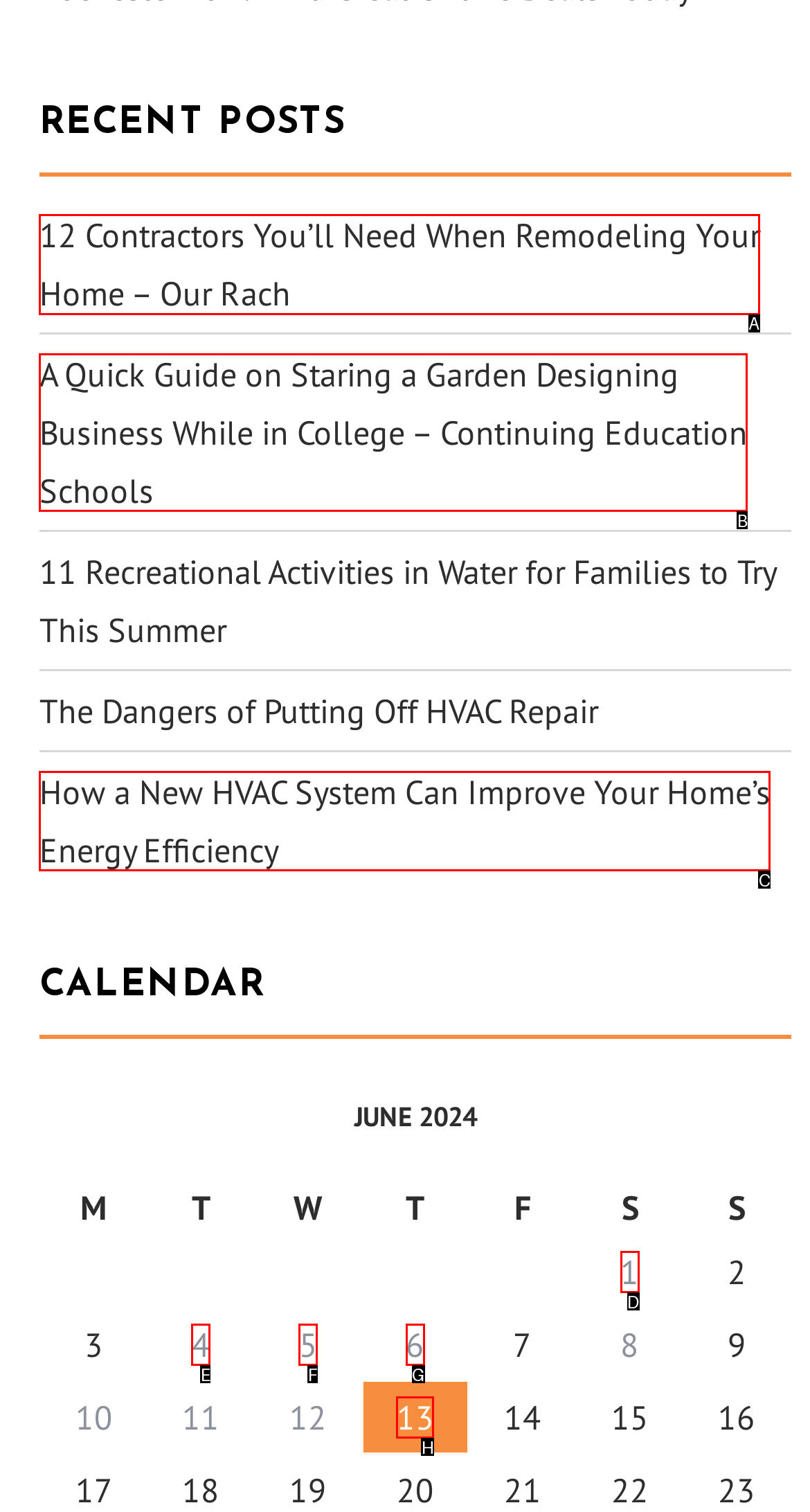Identify the correct UI element to click to follow this instruction: Read about contractors for home remodeling
Respond with the letter of the appropriate choice from the displayed options.

A